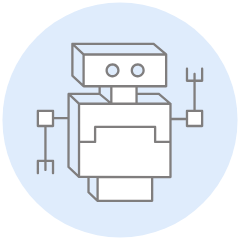Offer a detailed narrative of the image's content.

The image features a minimalist line drawing of a robot, depicted in a playful and simplistic style. The robot has a rectangular body and a box-shaped head with two circular eyes that give it a friendly appearance. It is situated within a light blue circular background, enhancing its visibility. The design conveys an essence of innovation and technology, in line with themes related to robotics and artificial intelligence. This visual element likely complements a section focused on robotics or technology, possibly within the context of a challenge or educational initiative hosted by FC Barcelona's innovation hub.